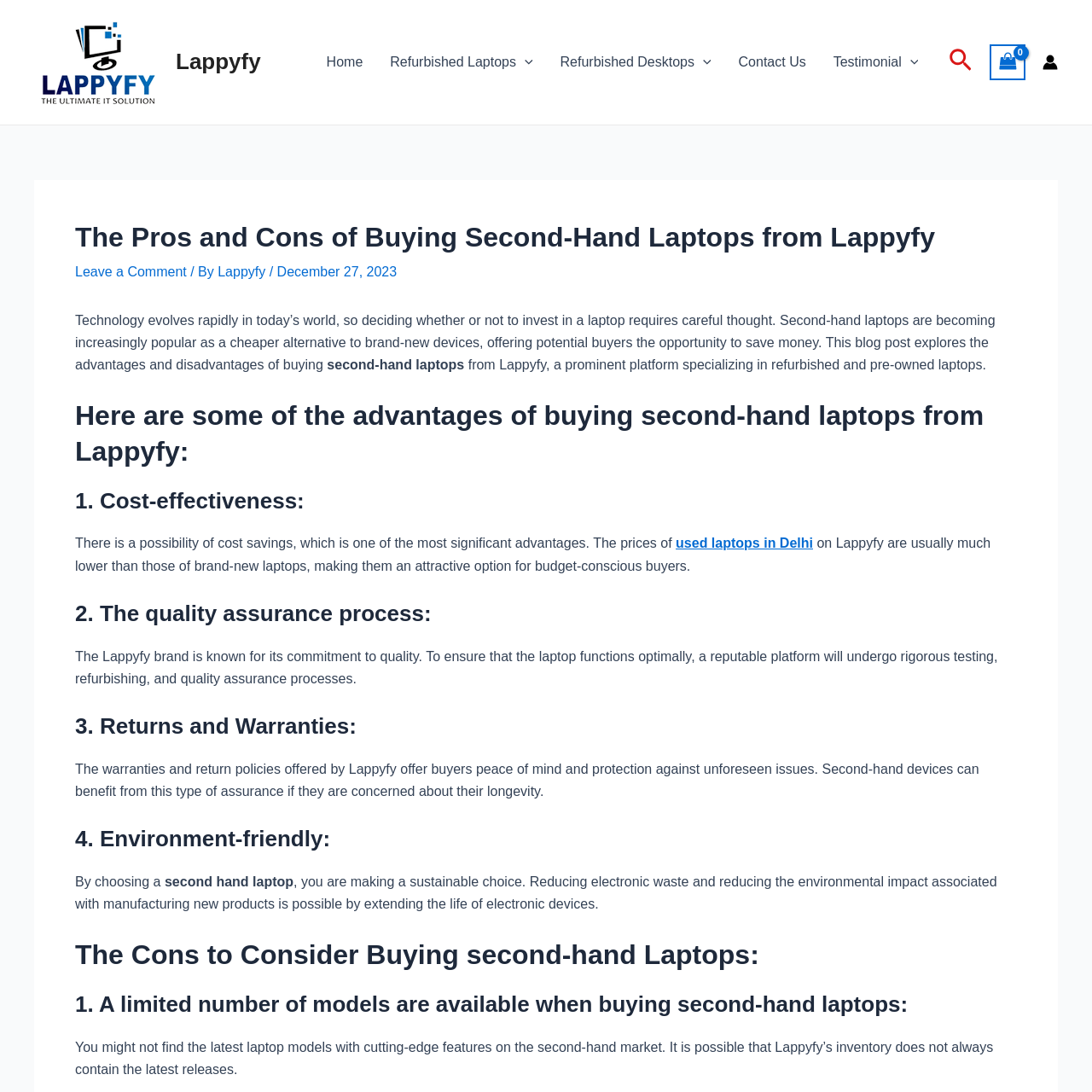Can you specify the bounding box coordinates for the region that should be clicked to fulfill this instruction: "Load comments".

None